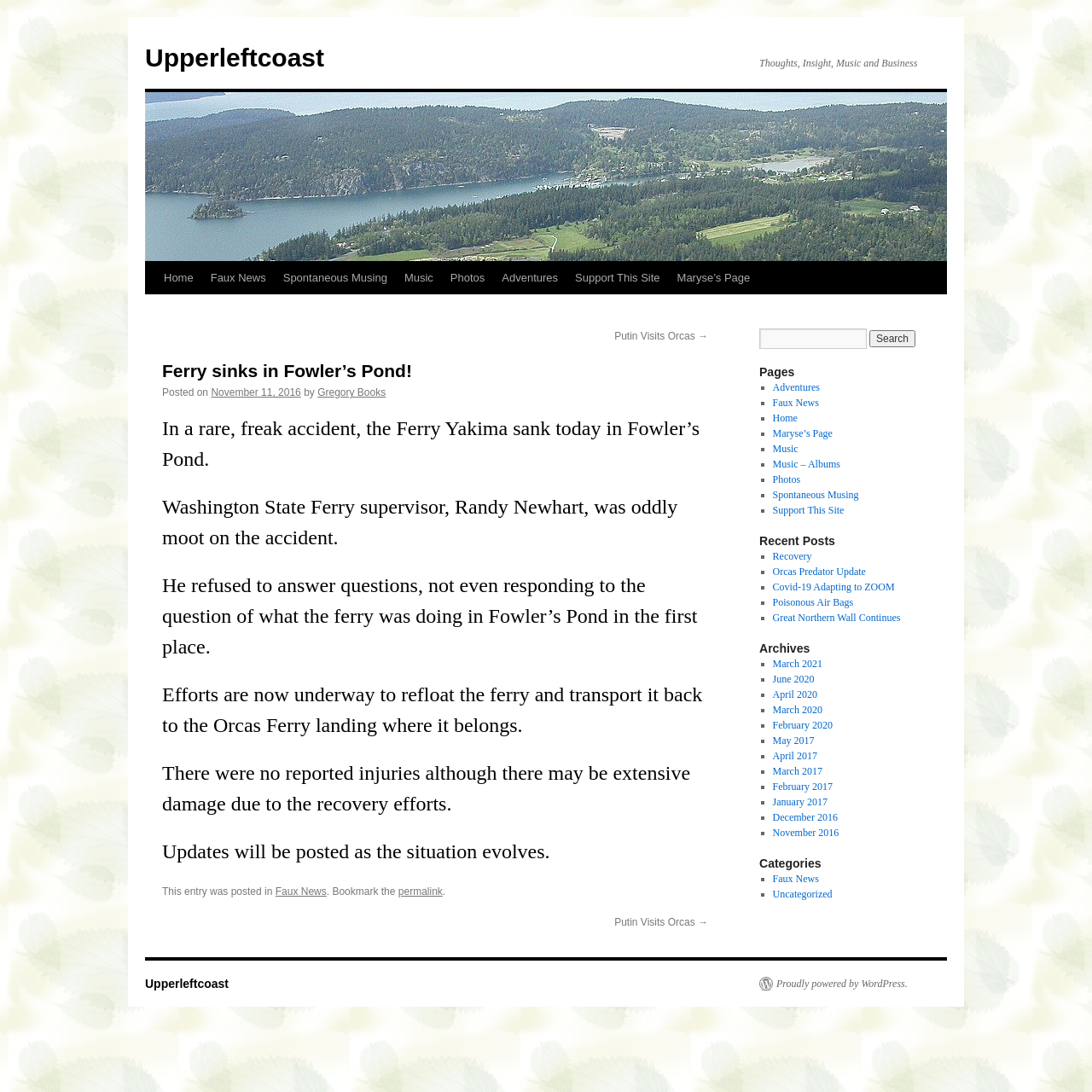Can you show the bounding box coordinates of the region to click on to complete the task described in the instruction: "Read the 'Ferry sinks in Fowler’s Pond!' article"?

[0.148, 0.329, 0.648, 0.35]